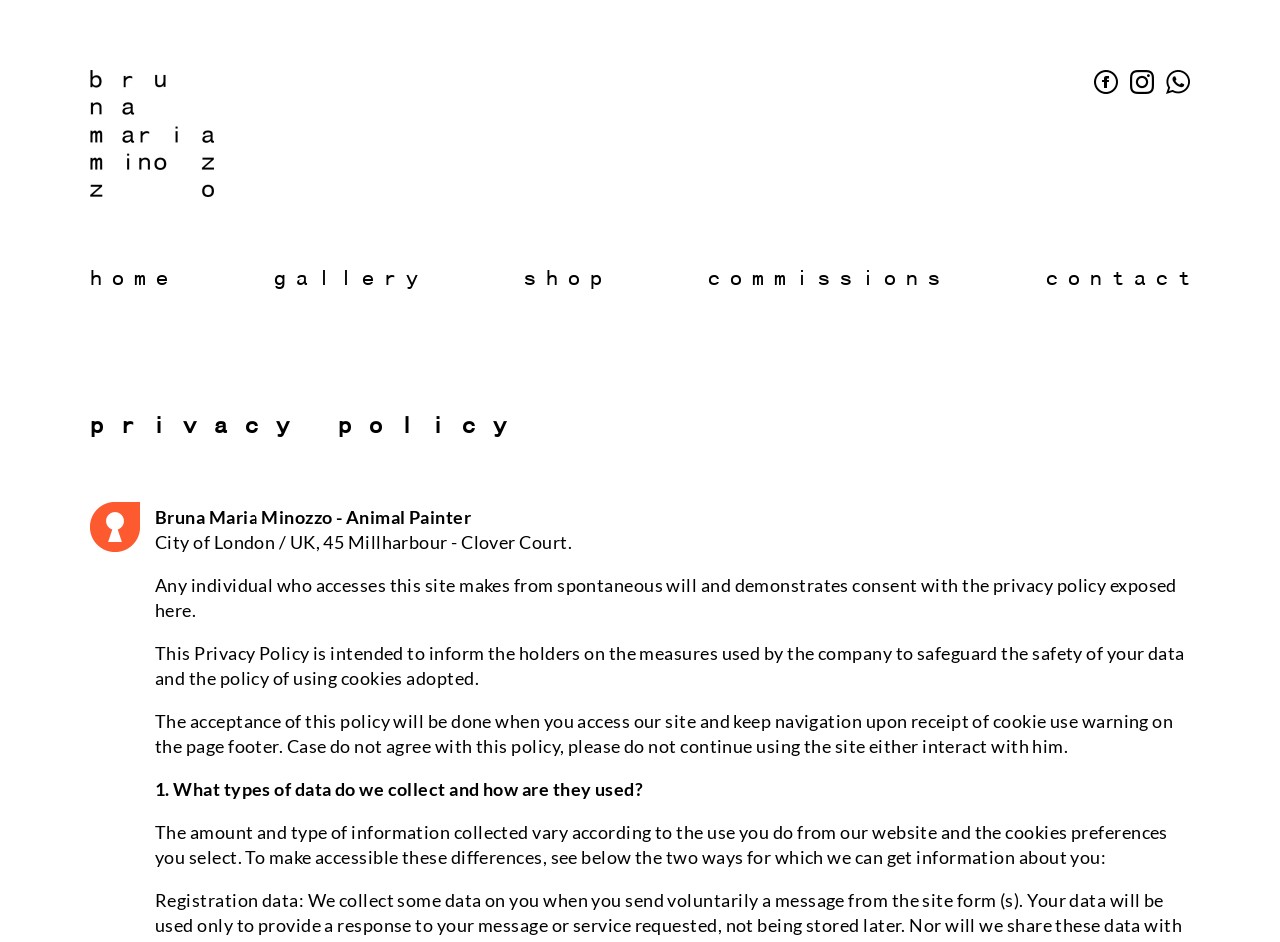Please identify the coordinates of the bounding box for the clickable region that will accomplish this instruction: "contact Bruna Maria Minozzo".

[0.817, 0.283, 0.93, 0.307]